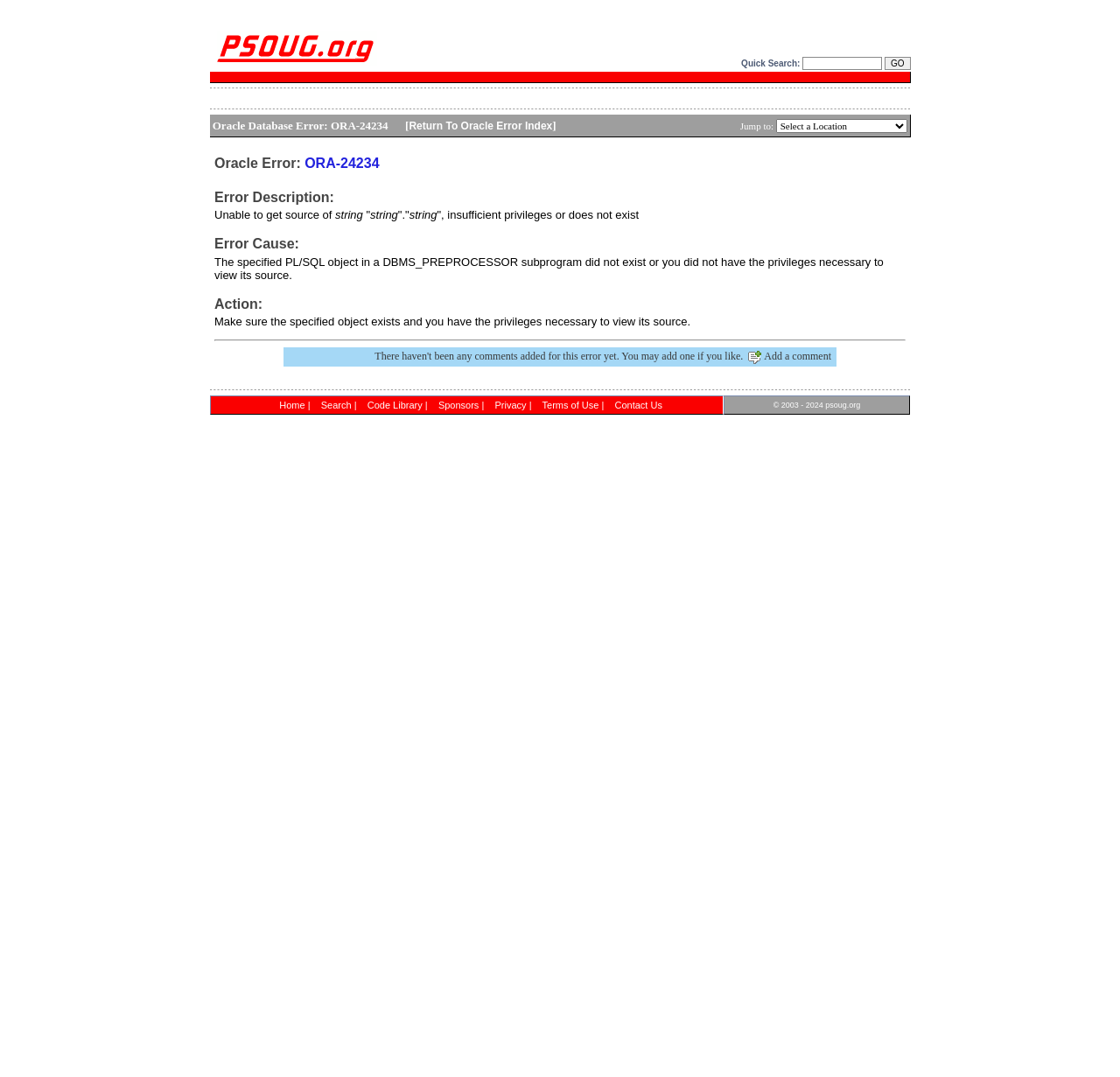Identify the bounding box coordinates for the element you need to click to achieve the following task: "Go to the Oracle error index". Provide the bounding box coordinates as four float numbers between 0 and 1, in the form [left, top, right, bottom].

[0.365, 0.111, 0.493, 0.122]